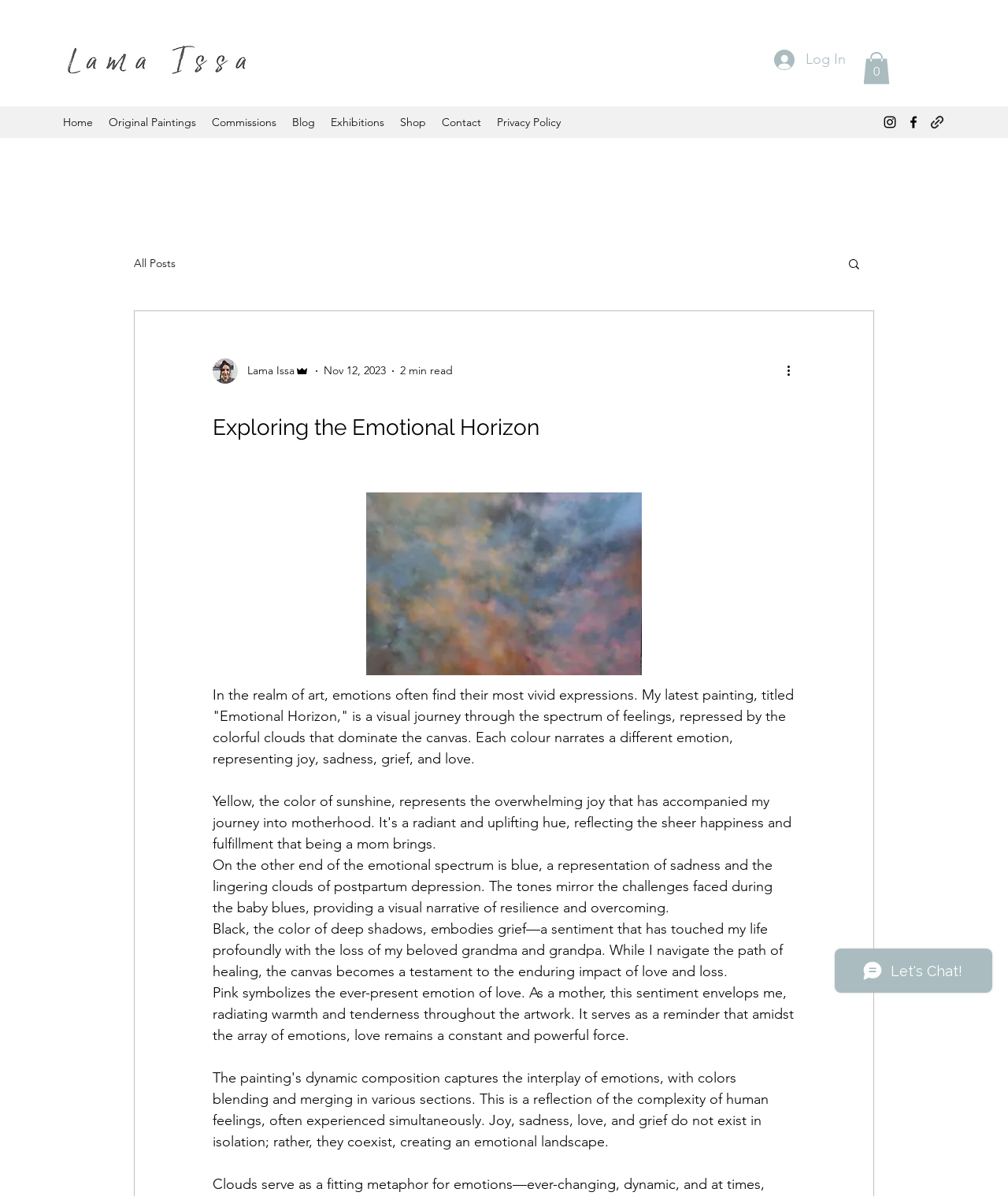Identify the bounding box coordinates of the clickable section necessary to follow the following instruction: "Click the 'Home' link". The coordinates should be presented as four float numbers from 0 to 1, i.e., [left, top, right, bottom].

[0.055, 0.092, 0.1, 0.112]